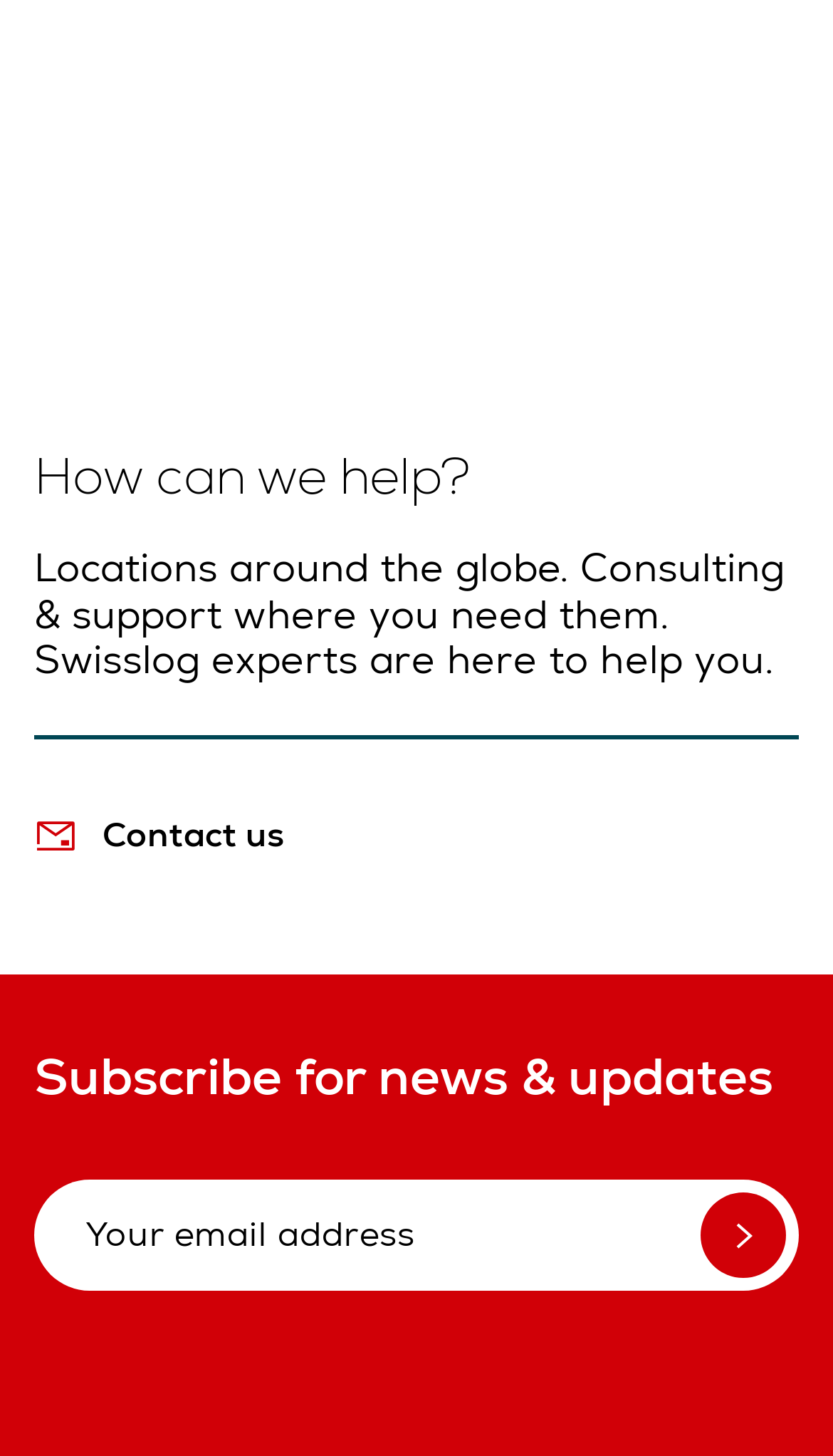Based on the element description, predict the bounding box coordinates (top-left x, top-left y, bottom-right x, bottom-right y) for the UI element in the screenshot: alt="Instagram"

[0.041, 0.963, 0.113, 0.994]